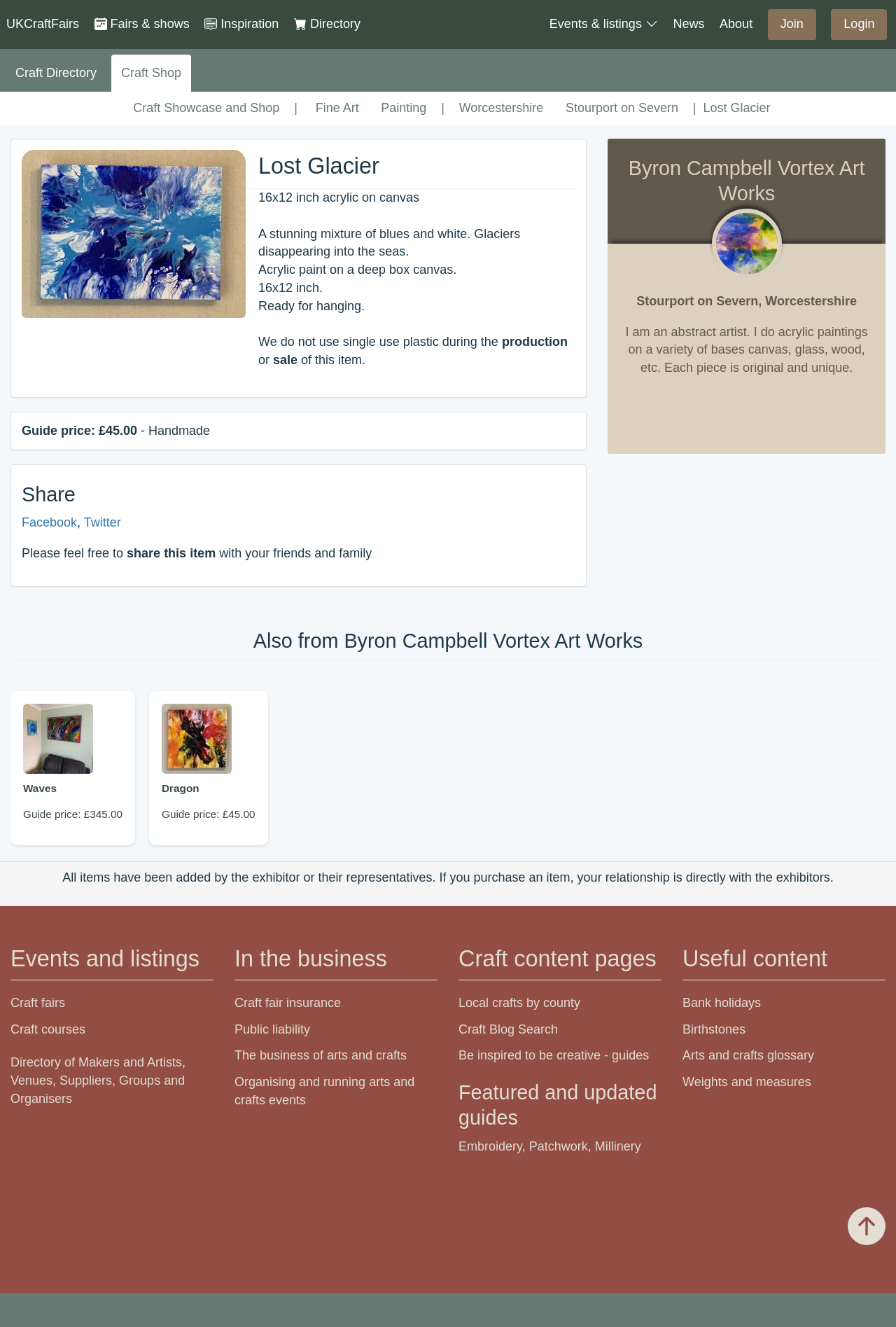Please specify the bounding box coordinates of the area that should be clicked to accomplish the following instruction: "View the 'Craft Directory'". The coordinates should consist of four float numbers between 0 and 1, i.e., [left, top, right, bottom].

[0.006, 0.041, 0.119, 0.07]